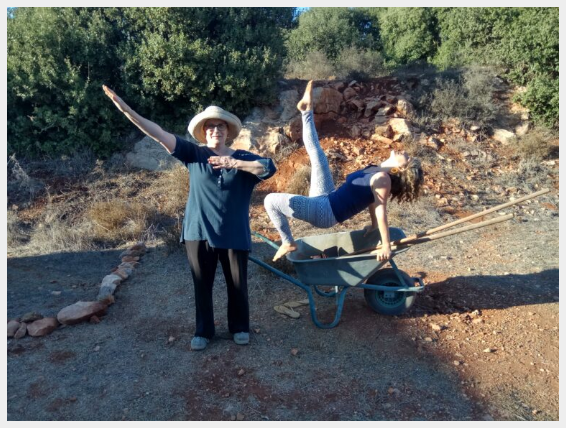Provide your answer in one word or a succinct phrase for the question: 
What is the woman on the right balancing on?

A wheelbarrow